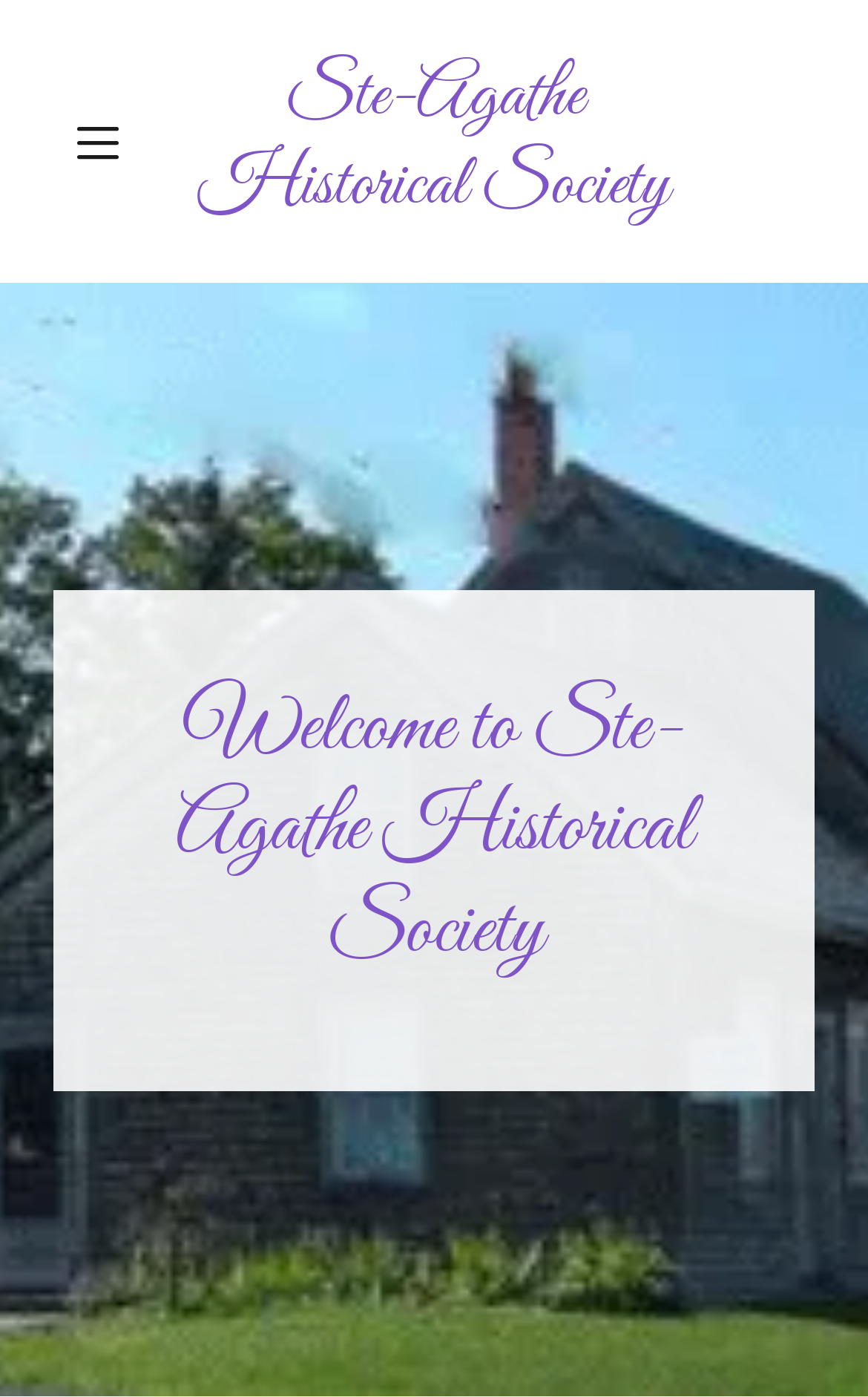How many images are on the webpage?
Carefully examine the image and provide a detailed answer to the question.

There are two image elements on the webpage, one is a child of the 'main' element and the other is a child of the button with the description 'Hamburger Site Navigation Icon'.